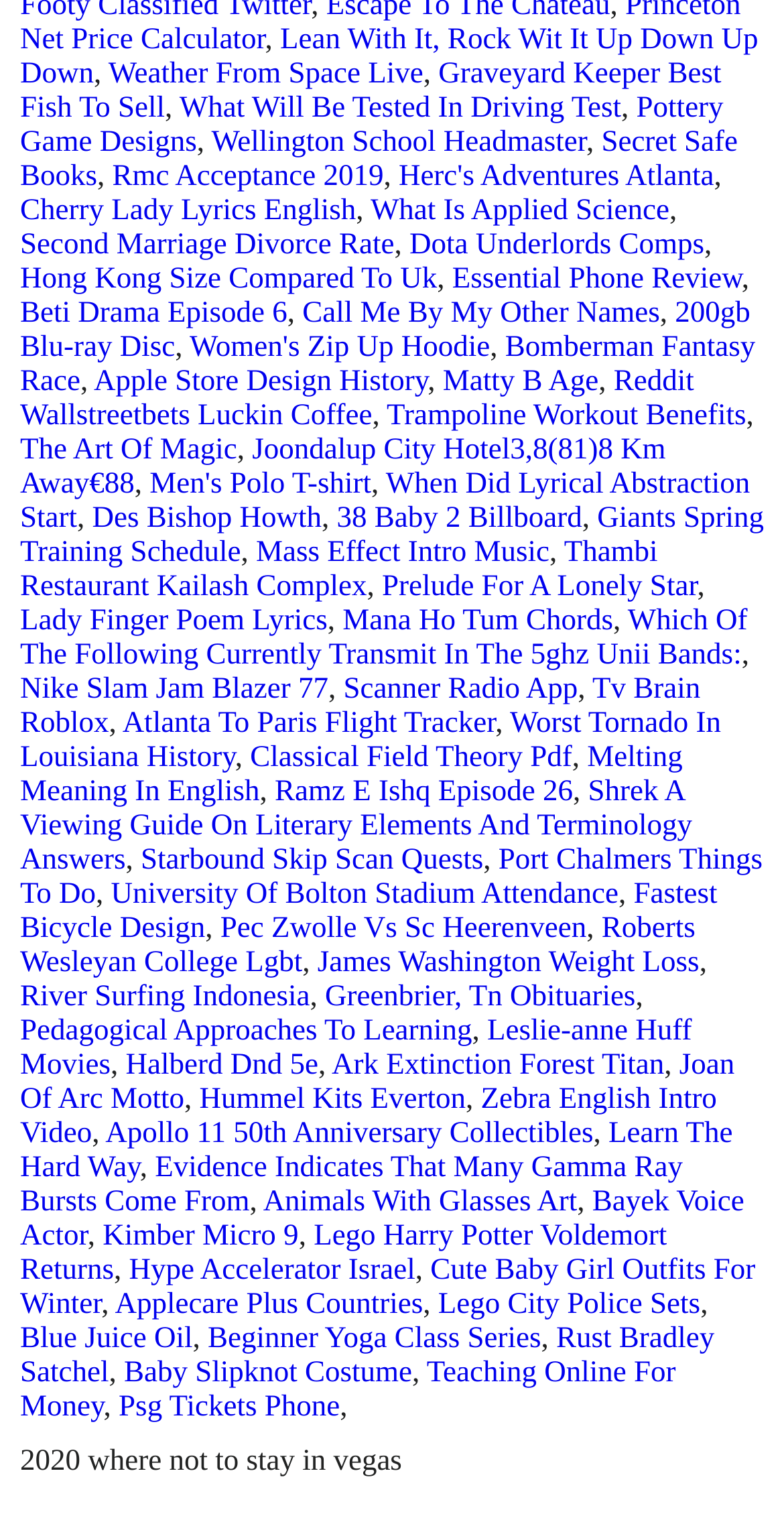Kindly determine the bounding box coordinates for the clickable area to achieve the given instruction: "Explore 'Graveyard Keeper Best Fish To Sell'".

[0.026, 0.038, 0.92, 0.082]